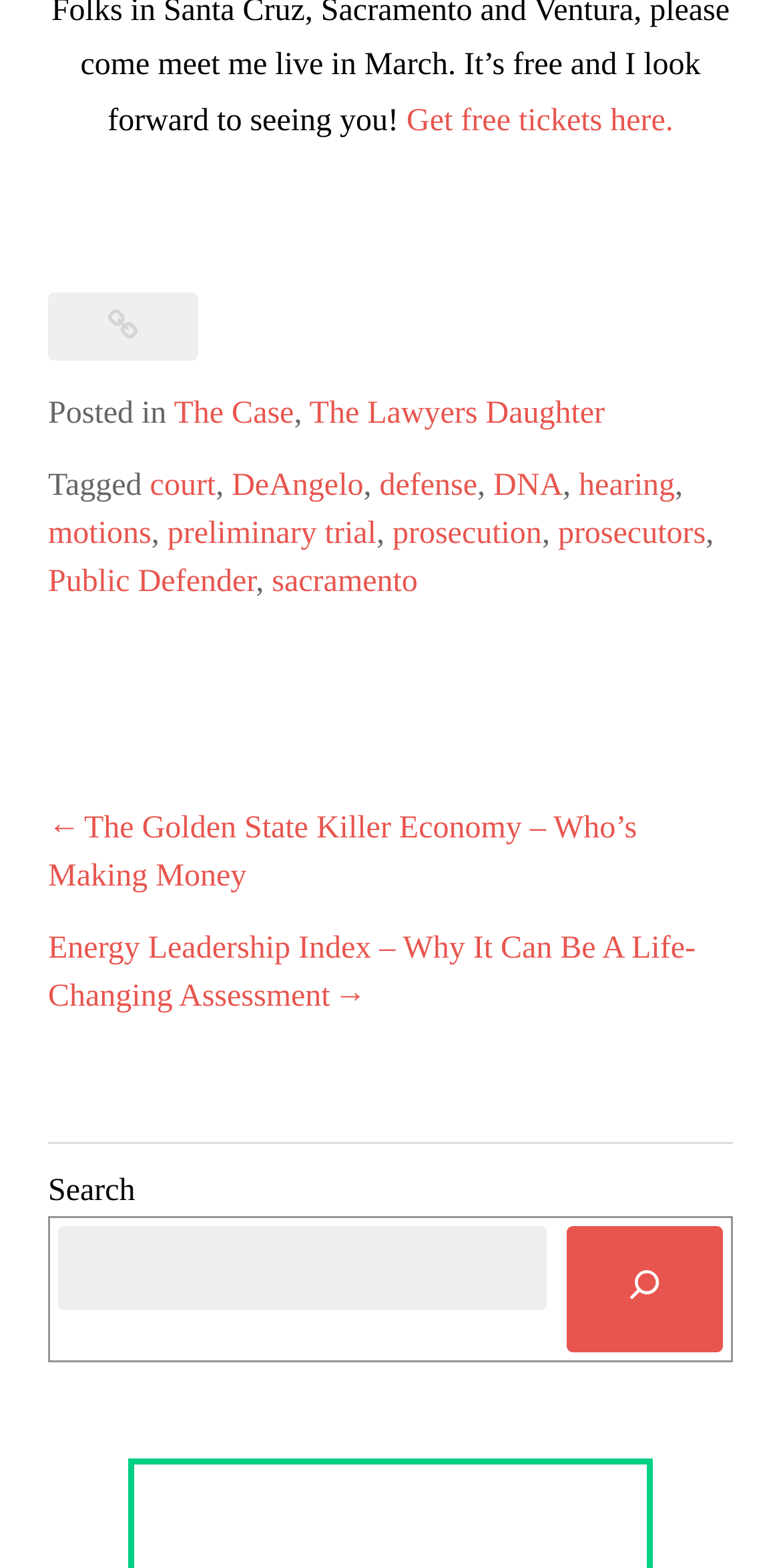Please determine the bounding box coordinates of the element's region to click in order to carry out the following instruction: "Visit the WordPress website". The coordinates should be four float numbers between 0 and 1, i.e., [left, top, right, bottom].

None